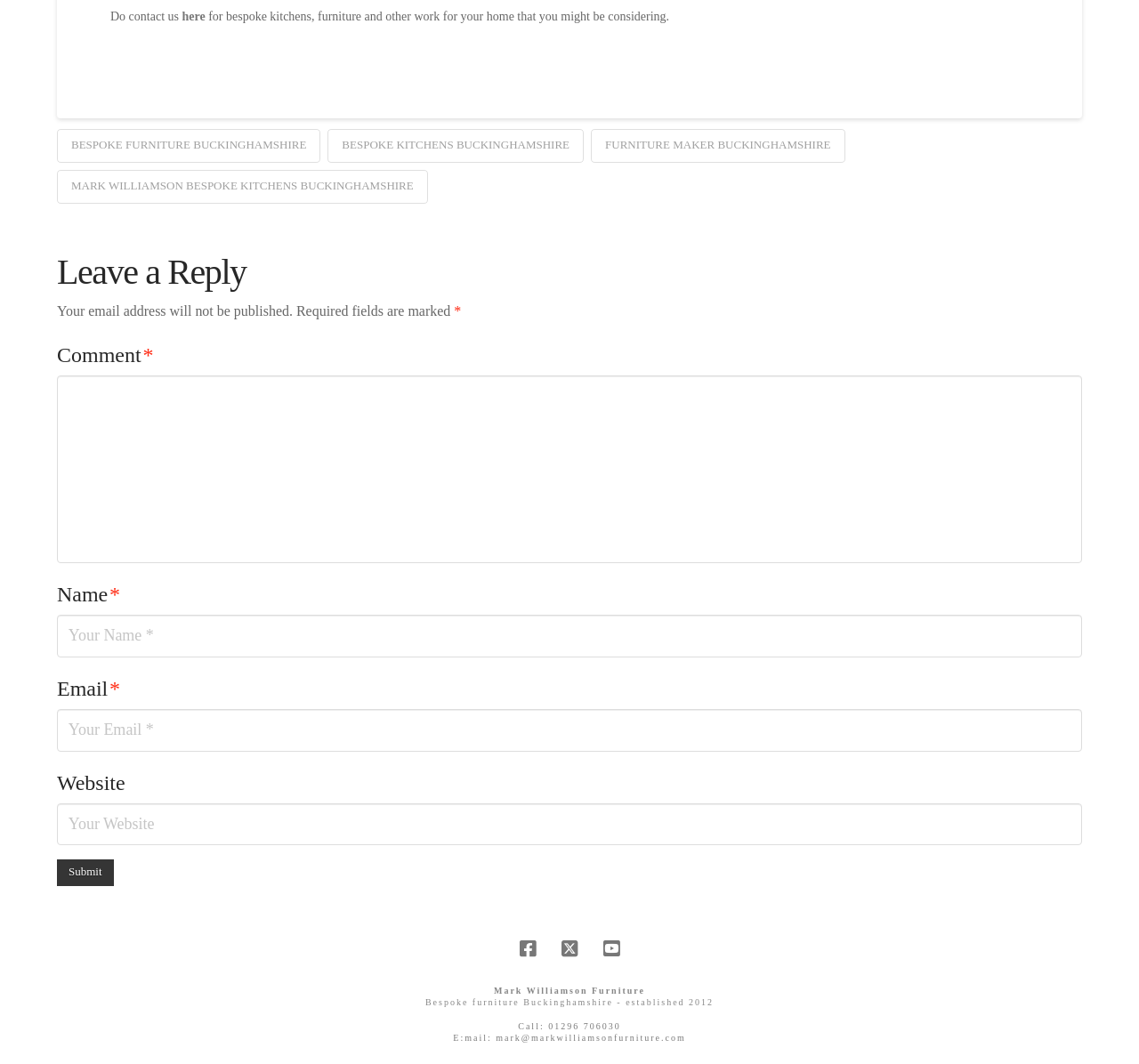Please specify the coordinates of the bounding box for the element that should be clicked to carry out this instruction: "Click on the ESPORTZ link". The coordinates must be four float numbers between 0 and 1, formatted as [left, top, right, bottom].

None